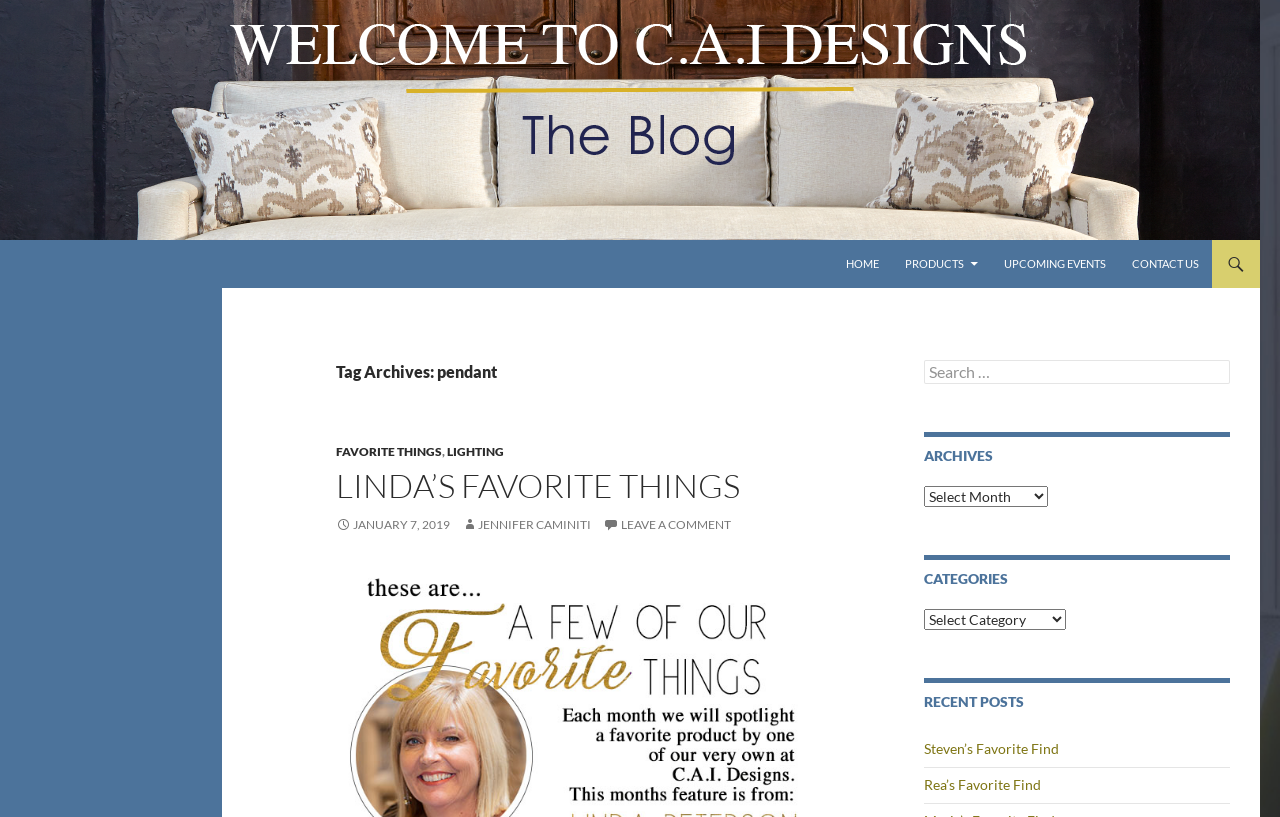What is the author of the current post?
Could you give a comprehensive explanation in response to this question?

The author of the current post can be found in the link element that says ' JENNIFER CAMINITI', which indicates that JENNIFER CAMINITI is the author of the current post.